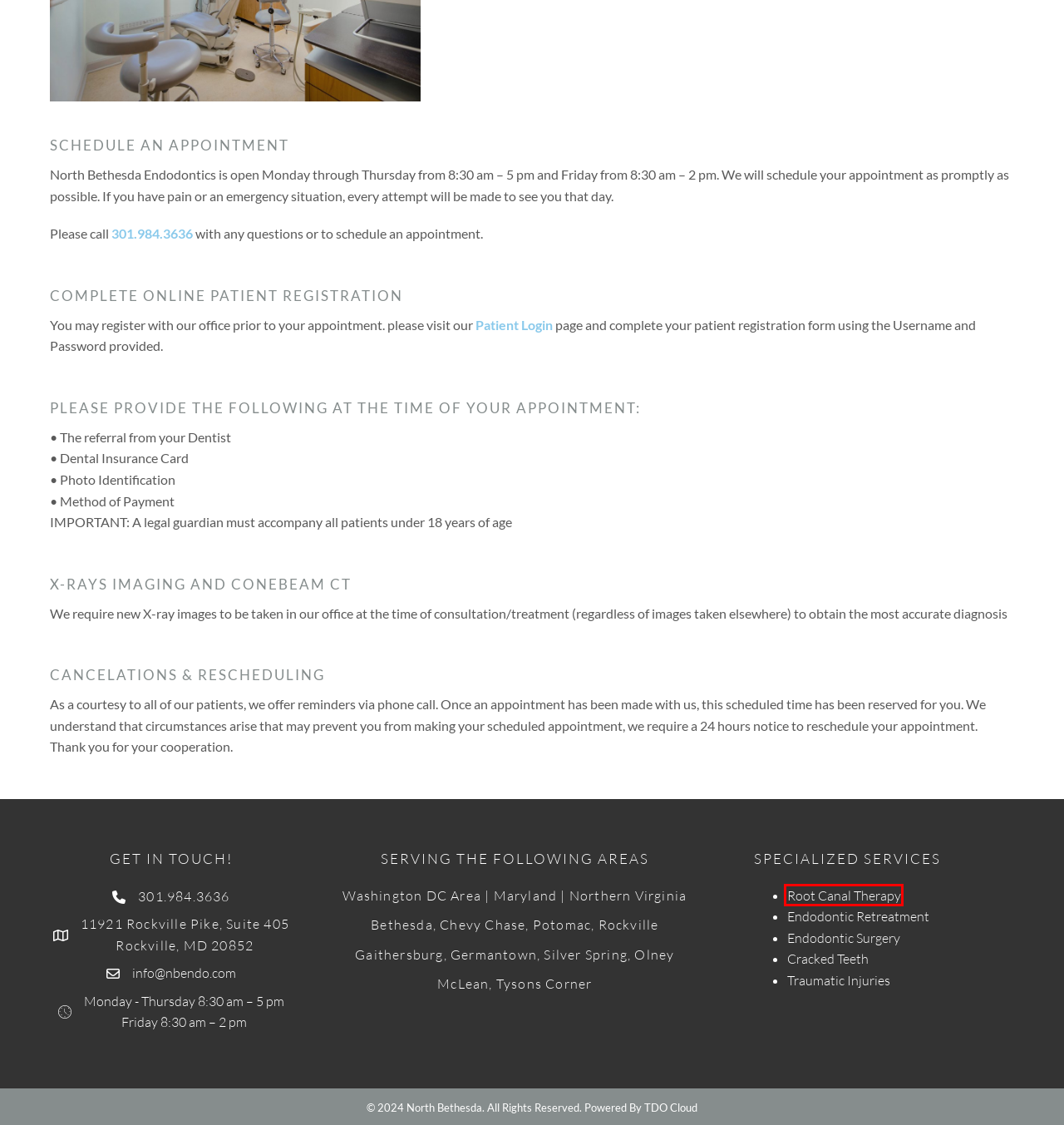Given a screenshot of a webpage with a red bounding box highlighting a UI element, choose the description that best corresponds to the new webpage after clicking the element within the red bounding box. Here are your options:
A. North Bethesda Endodontics
B. Endodontic Surgery - North Bethesda
C. Cracked Teeth - North Bethesda
D. Endodontic Retreatment - North Bethesda
E. Sedation Dentistry - North Bethesda
F. Root Canal Treatment - North Bethesda
G. Traumatic Injuries - North Bethesda
H. TDO Cloud - TDO Software®: The Digital Office

F